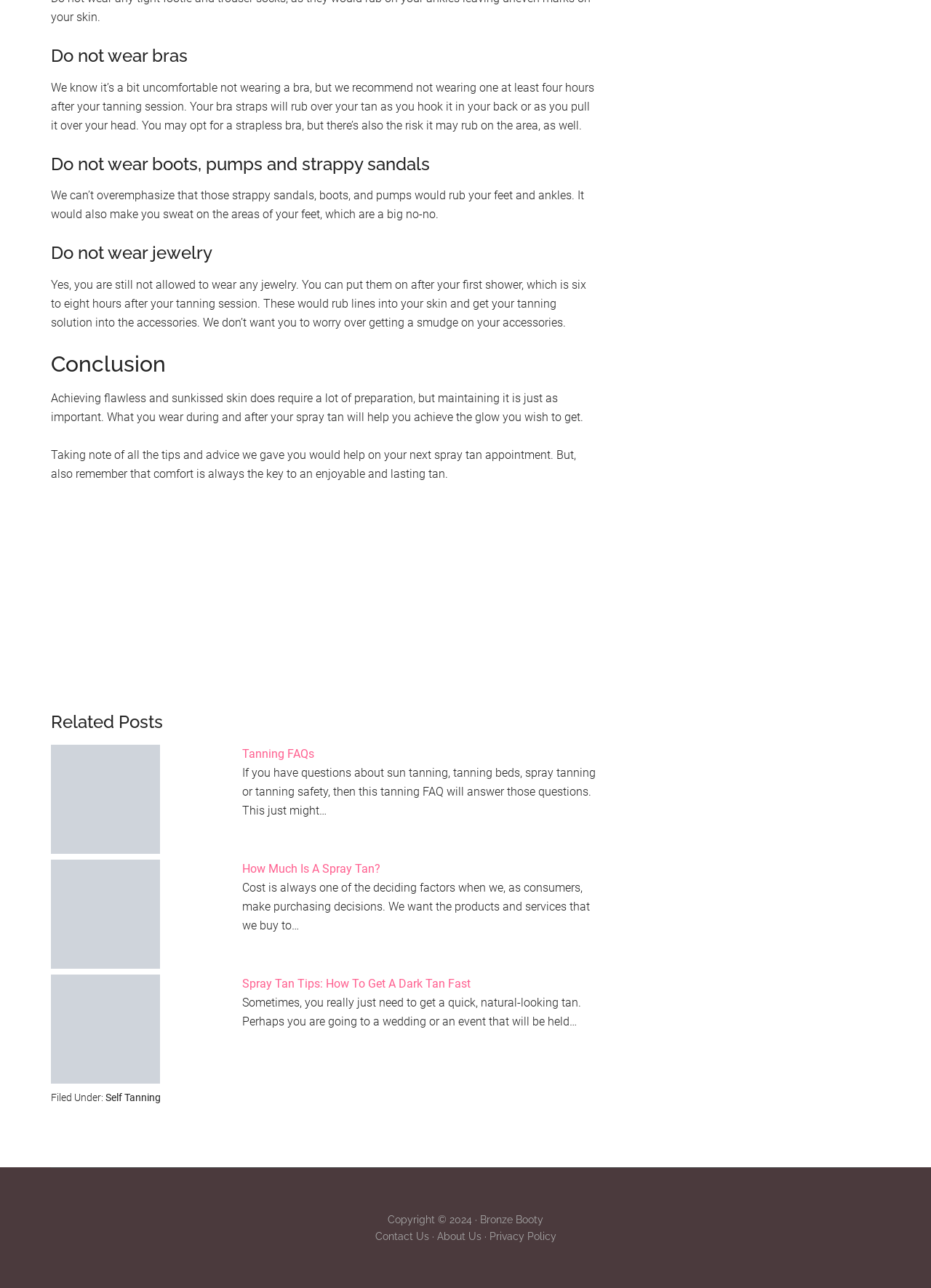Kindly respond to the following question with a single word or a brief phrase: 
How many links are present in the footer section?

5